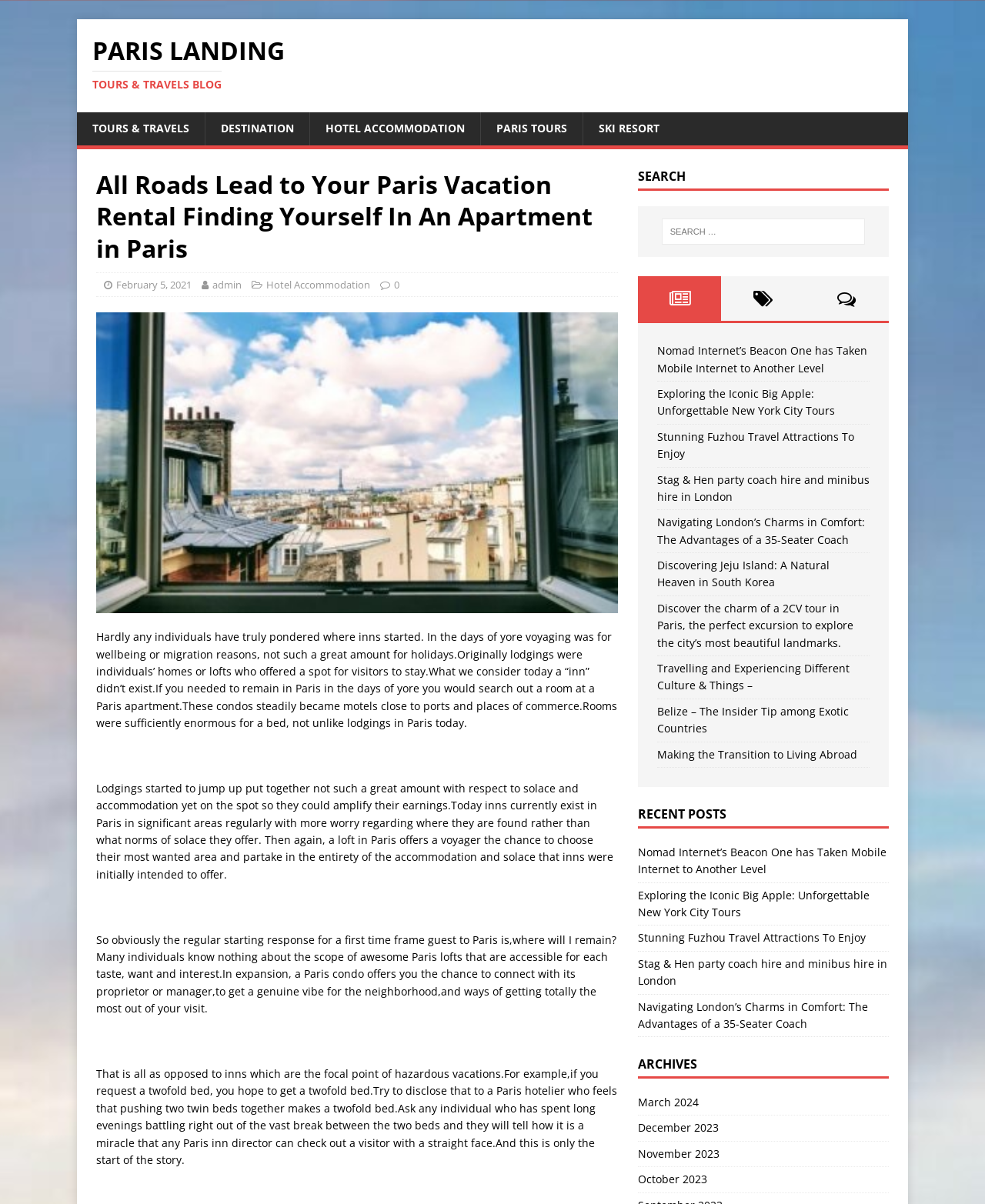Please determine the bounding box coordinates of the element's region to click for the following instruction: "Search for something".

[0.672, 0.181, 0.878, 0.203]